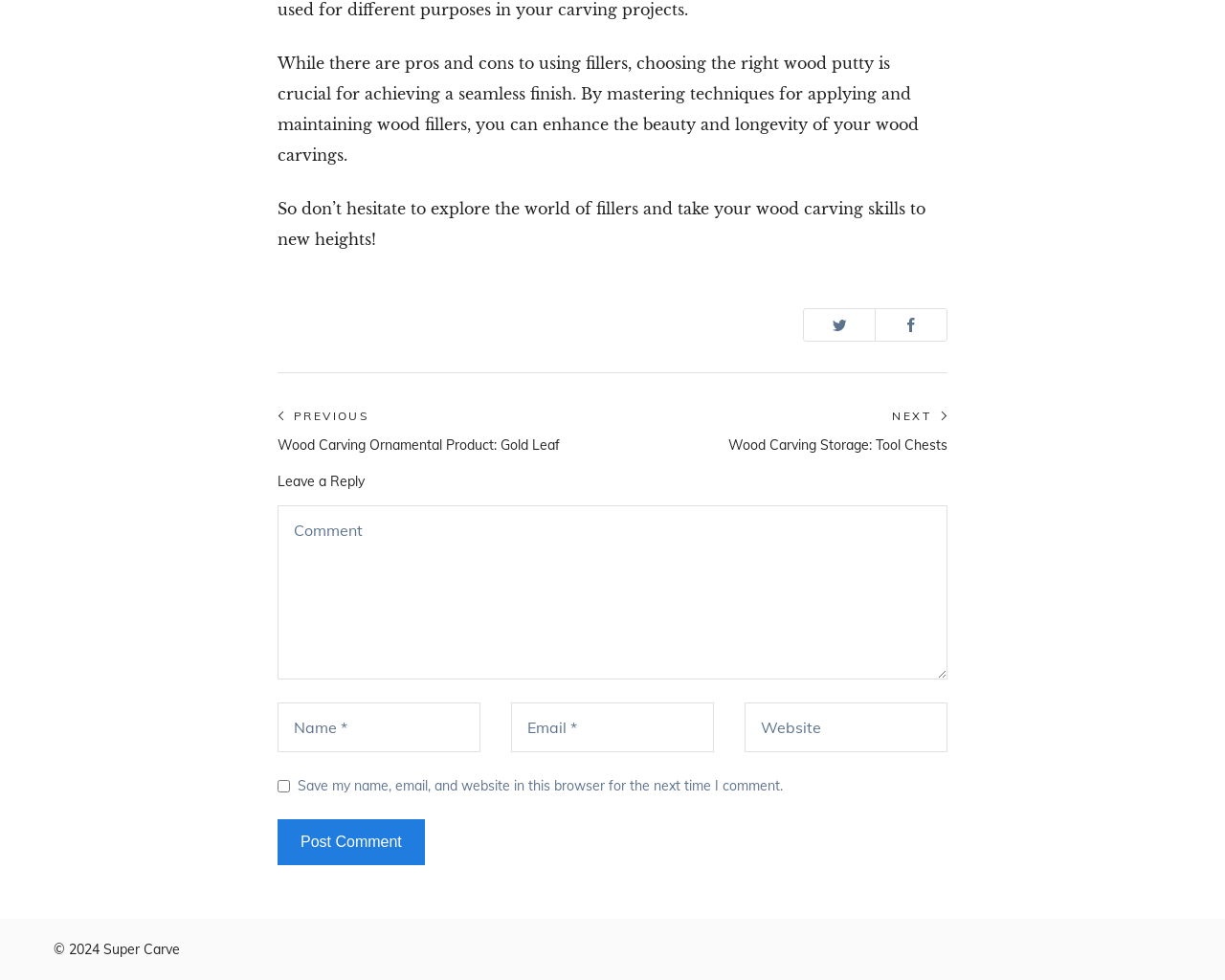Pinpoint the bounding box coordinates of the element you need to click to execute the following instruction: "View the Spring 2023 details". The bounding box should be represented by four float numbers between 0 and 1, in the format [left, top, right, bottom].

None